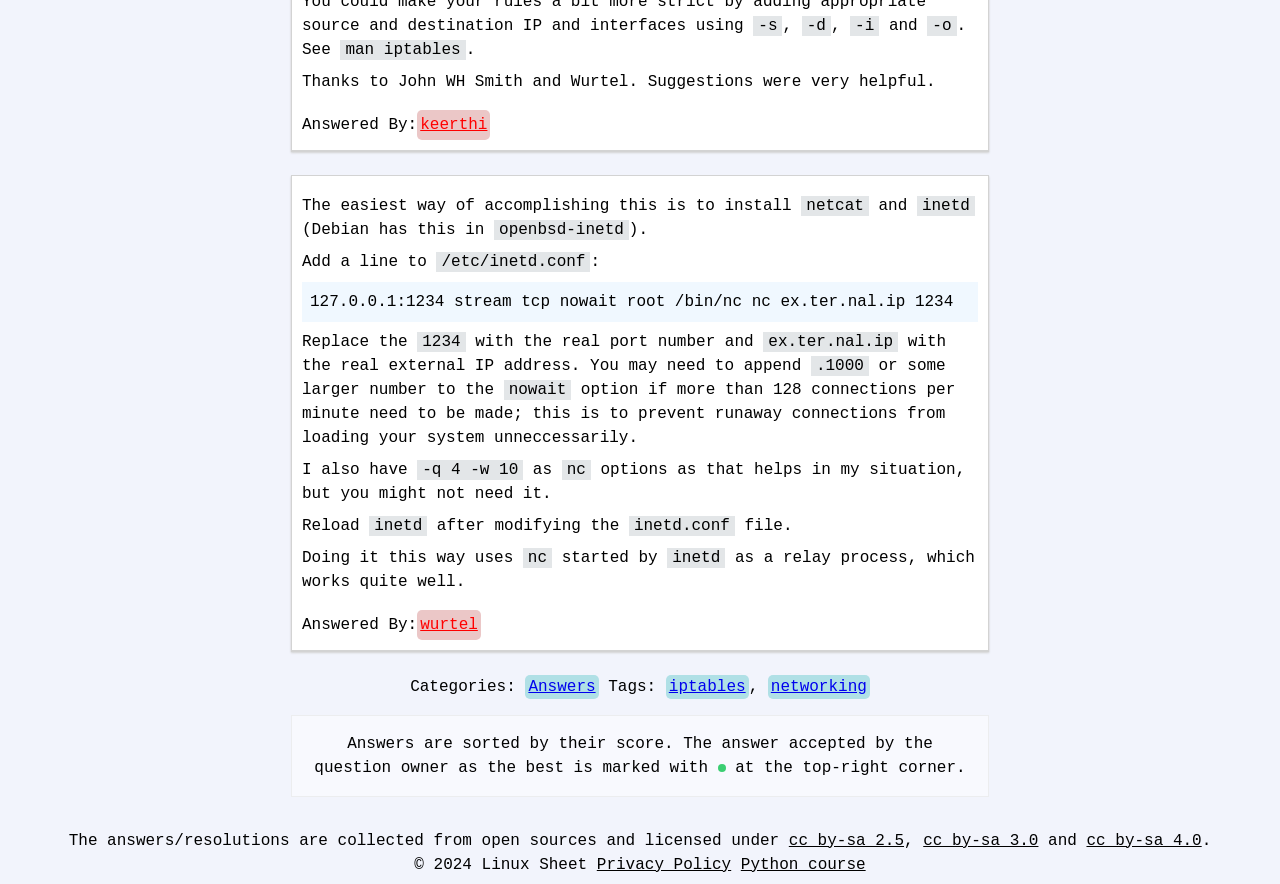What is the easiest way to accomplish a task?
Refer to the image and provide a concise answer in one word or phrase.

Install netcat and inetd